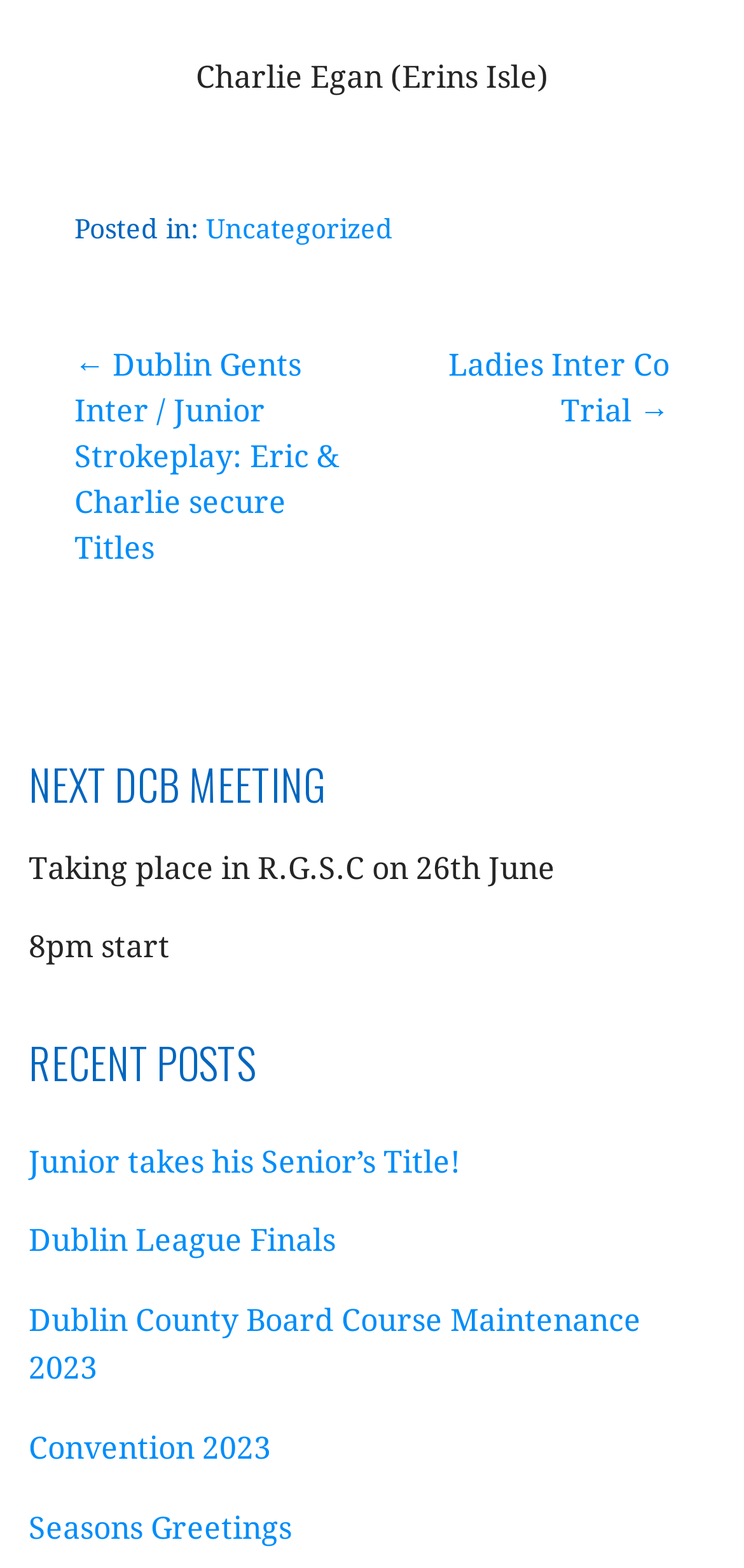Using the image as a reference, answer the following question in as much detail as possible:
What is the title of the previous post?

The webpage has a navigation section that lists the previous and next posts. The title of the previous post is 'Dublin Gents Inter / Junior Strokeplay: Eric & Charlie secure Titles'.